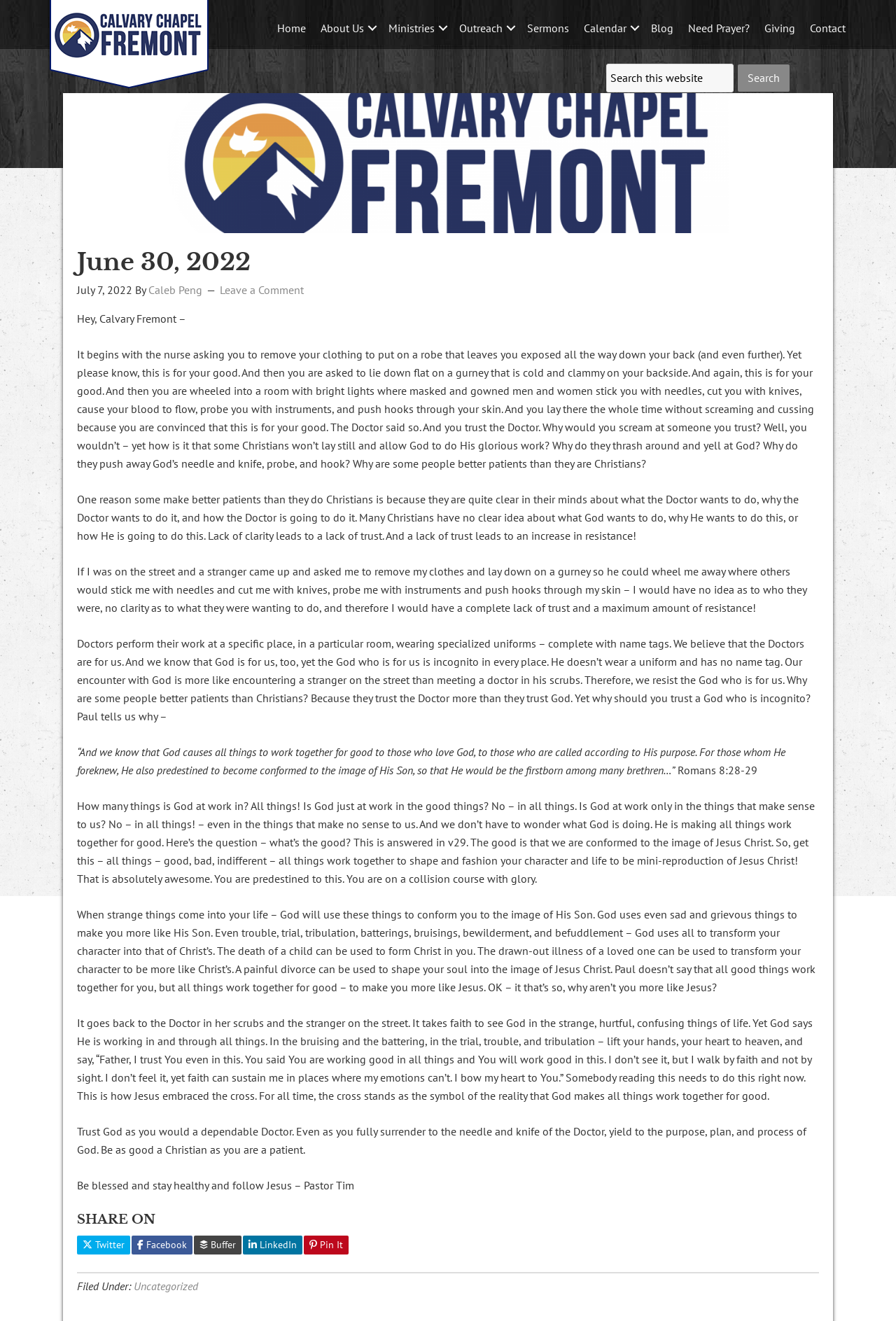Pinpoint the bounding box coordinates of the clickable element to carry out the following instruction: "Share on Twitter."

[0.086, 0.935, 0.145, 0.95]